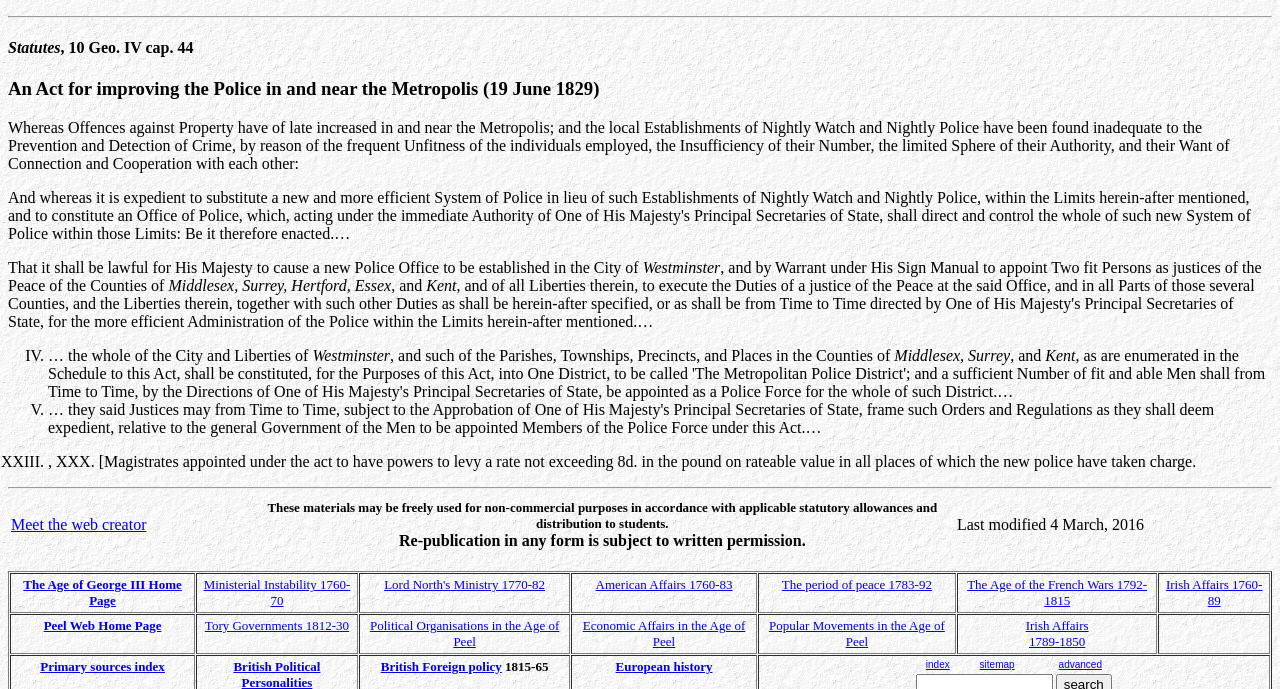From the given element description: "European history", find the bounding box for the UI element. Provide the coordinates as four float numbers between 0 and 1, in the order [left, top, right, bottom].

[0.481, 0.957, 0.557, 0.978]